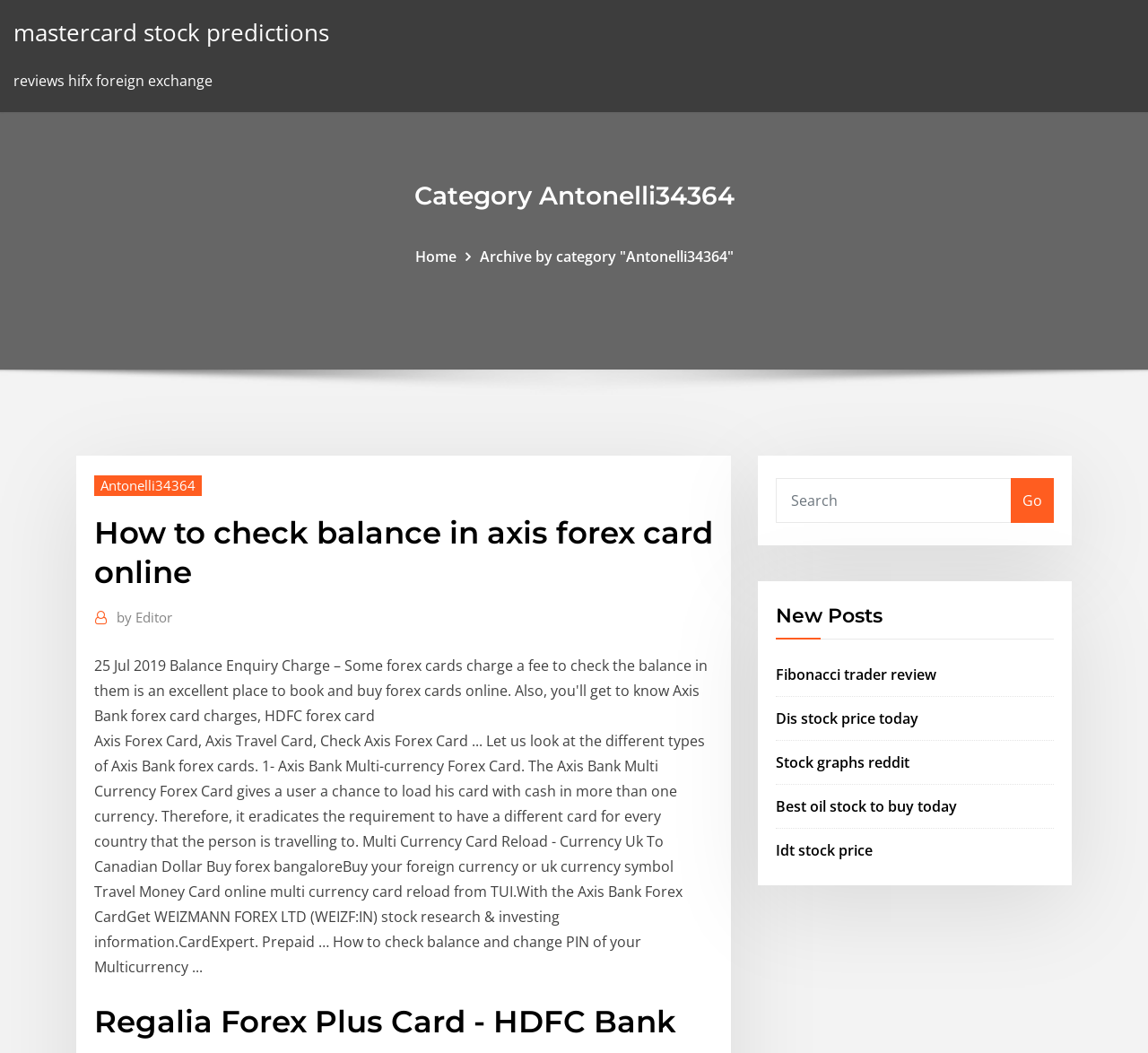Locate the bounding box coordinates of the area you need to click to fulfill this instruction: 'Search for something'. The coordinates must be in the form of four float numbers ranging from 0 to 1: [left, top, right, bottom].

[0.676, 0.454, 0.881, 0.497]